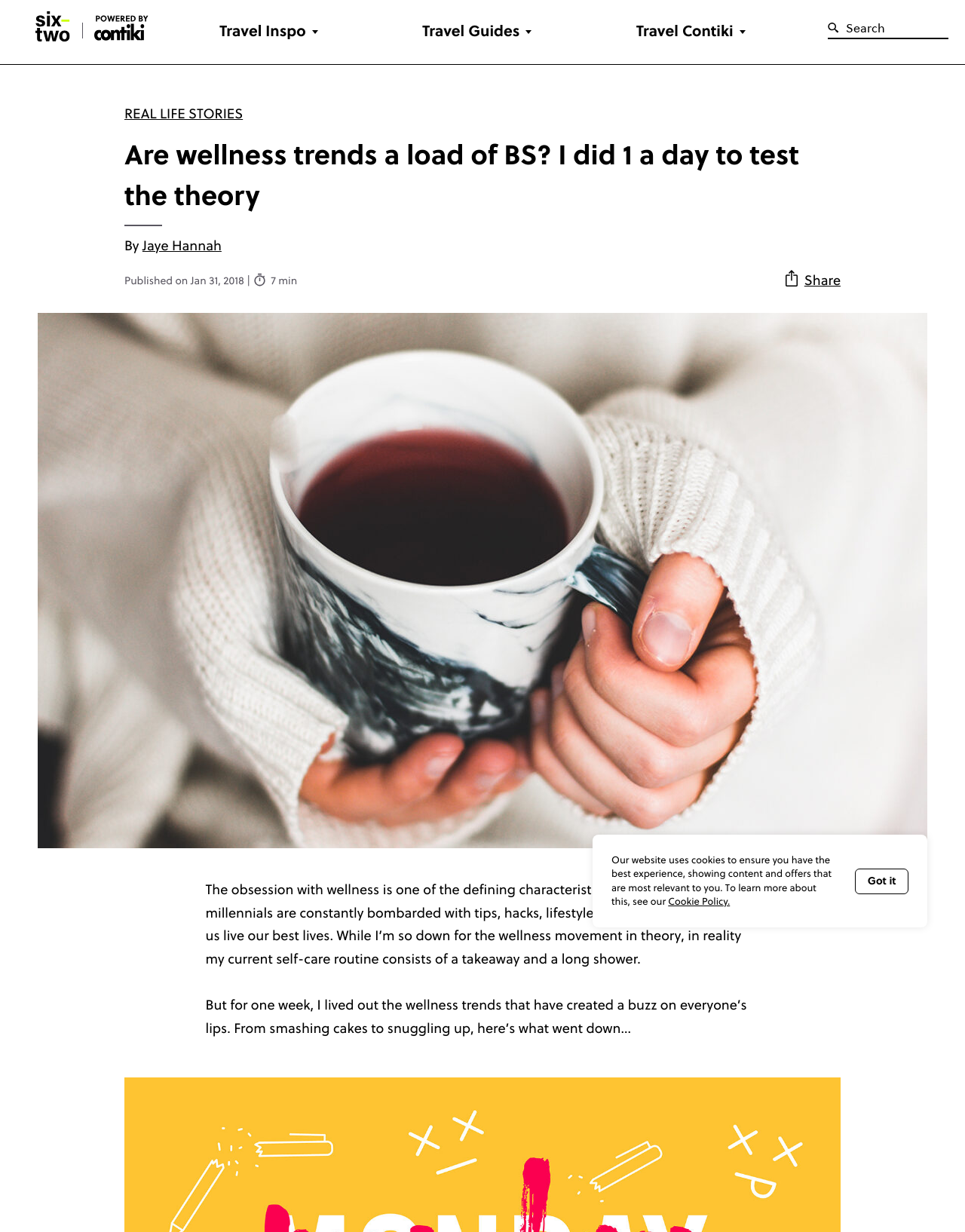Respond to the question below with a single word or phrase: What is the topic of the article?

Wellness trends